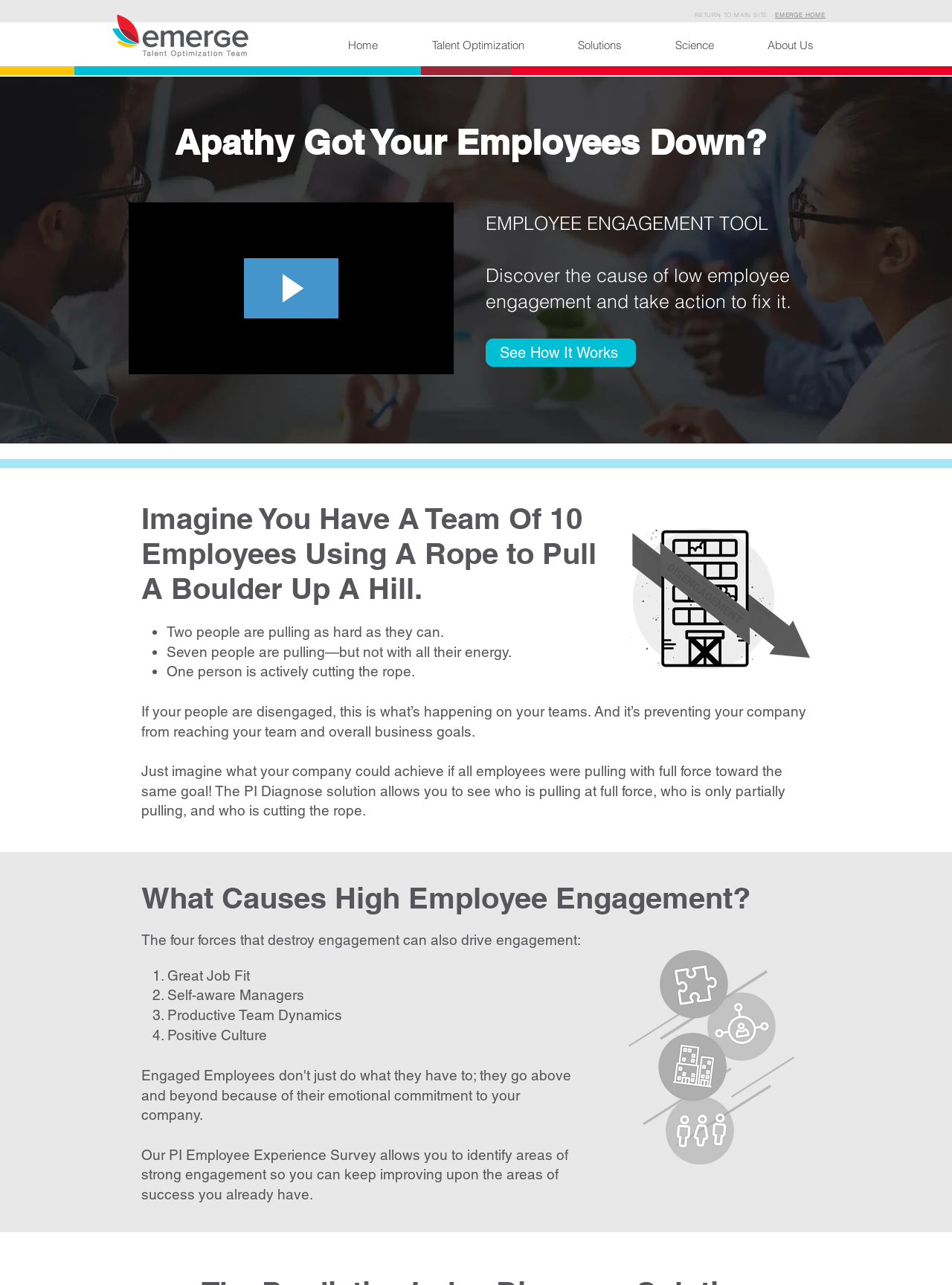Respond to the question with just a single word or phrase: 
What is the main topic of this webpage?

Employee Engagement